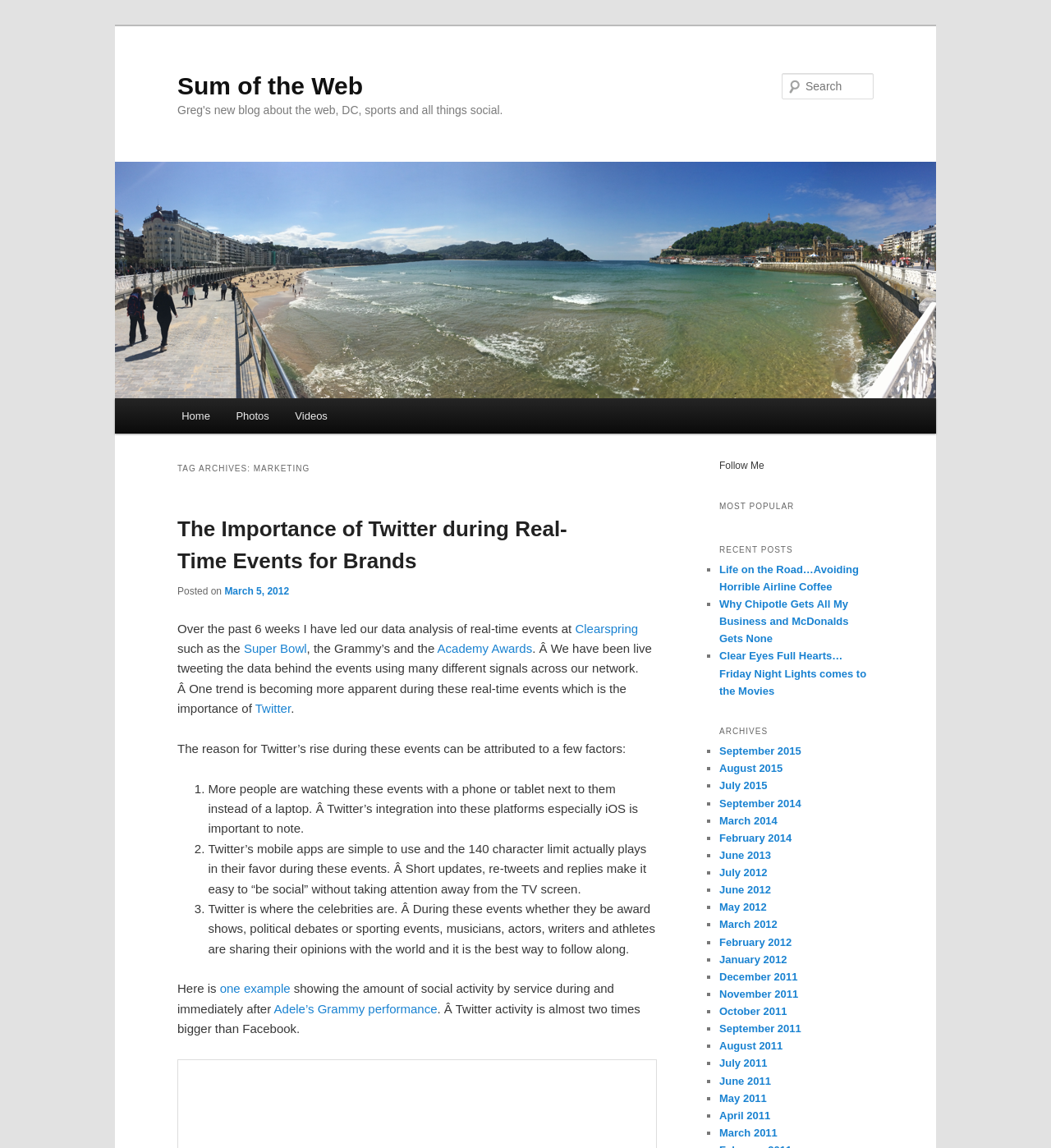Based on the visual content of the image, answer the question thoroughly: What is the purpose of the search box?

The search box is located at the top of the webpage with a label that reads 'Search'. This suggests that the purpose of the search box is to allow users to search for specific content within the blog.